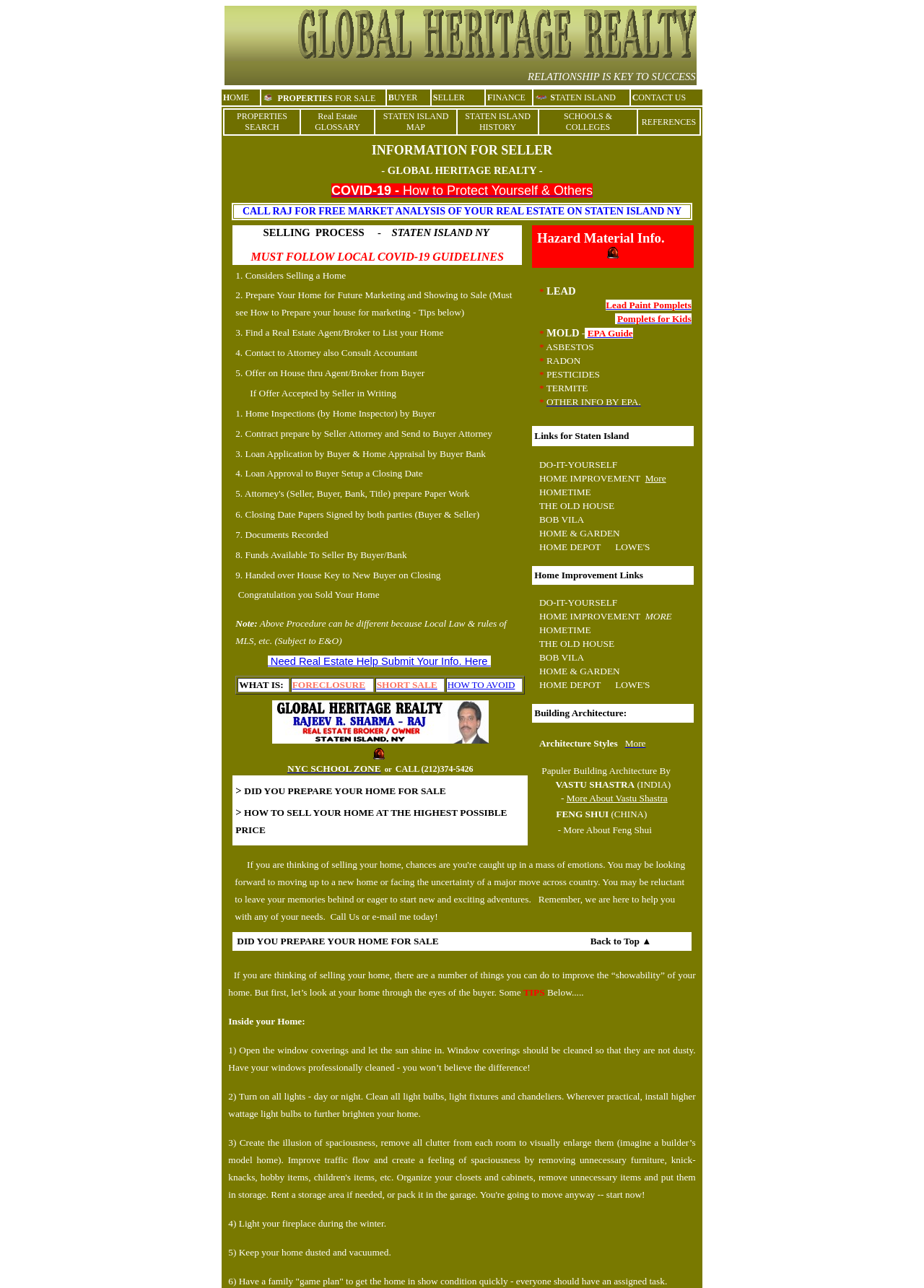Identify the bounding box coordinates of the element to click to follow this instruction: 'Learn about selling process'. Ensure the coordinates are four float values between 0 and 1, provided as [left, top, right, bottom].

[0.253, 0.175, 0.564, 0.205]